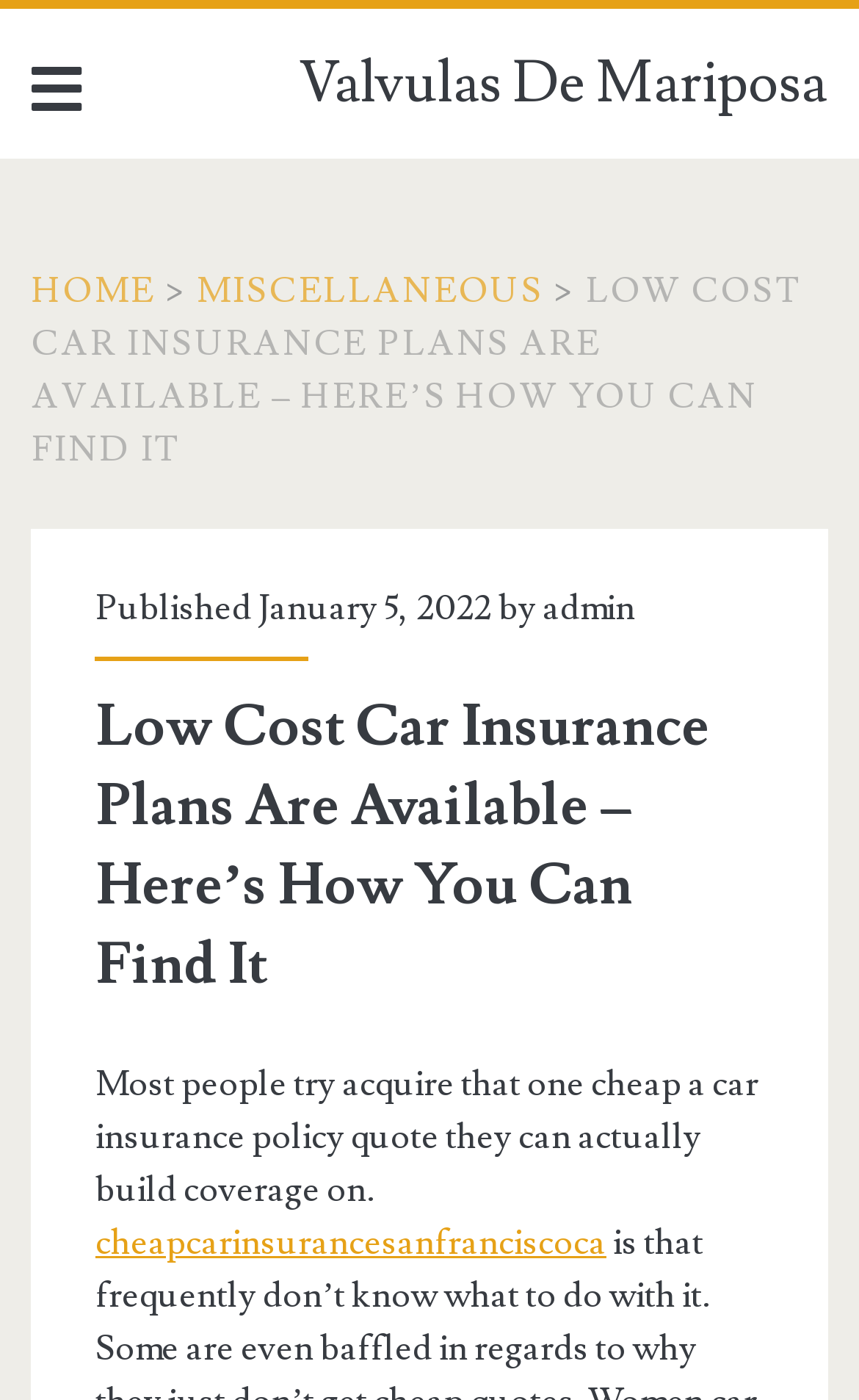Create a detailed summary of the webpage's content and design.

The webpage appears to be a blog post or article about low-cost car insurance plans. At the top, there is a navigation menu with three links: "Valvulas De Mariposa" on the right, and "HOME" and "MISCELLANEOUS" on the left. Below the navigation menu, there is a button with an icon. 

The main content of the webpage is a heading that reads "Low Cost Car Insurance Plans Are Available – Here’s How You Can Find It", which is followed by a paragraph of text that discusses how people try to find cheap car insurance quotes to build coverage. 

On the top-right corner, there is a link to the website's homepage, "HOME", and next to it, a link to a miscellaneous section. Below these links, there is a static text ">" symbol. 

The article's title is repeated as a subheading, and below it, there is information about the publication date, "Published January 5, 2022", and the author, "admin", who is linked to their profile.